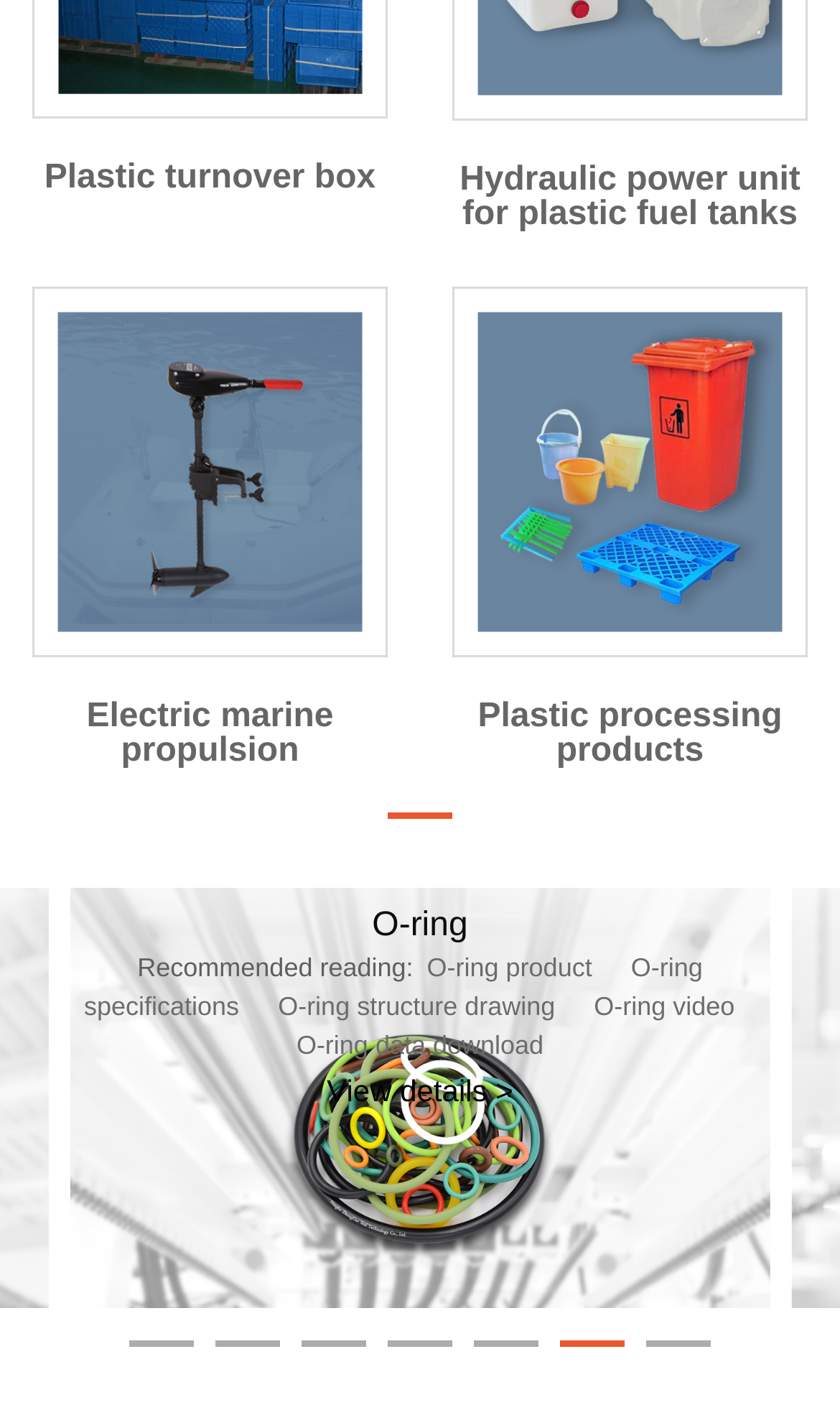What is the last link in the recommended reading section?
Look at the image and answer the question using a single word or phrase.

O-ring data download